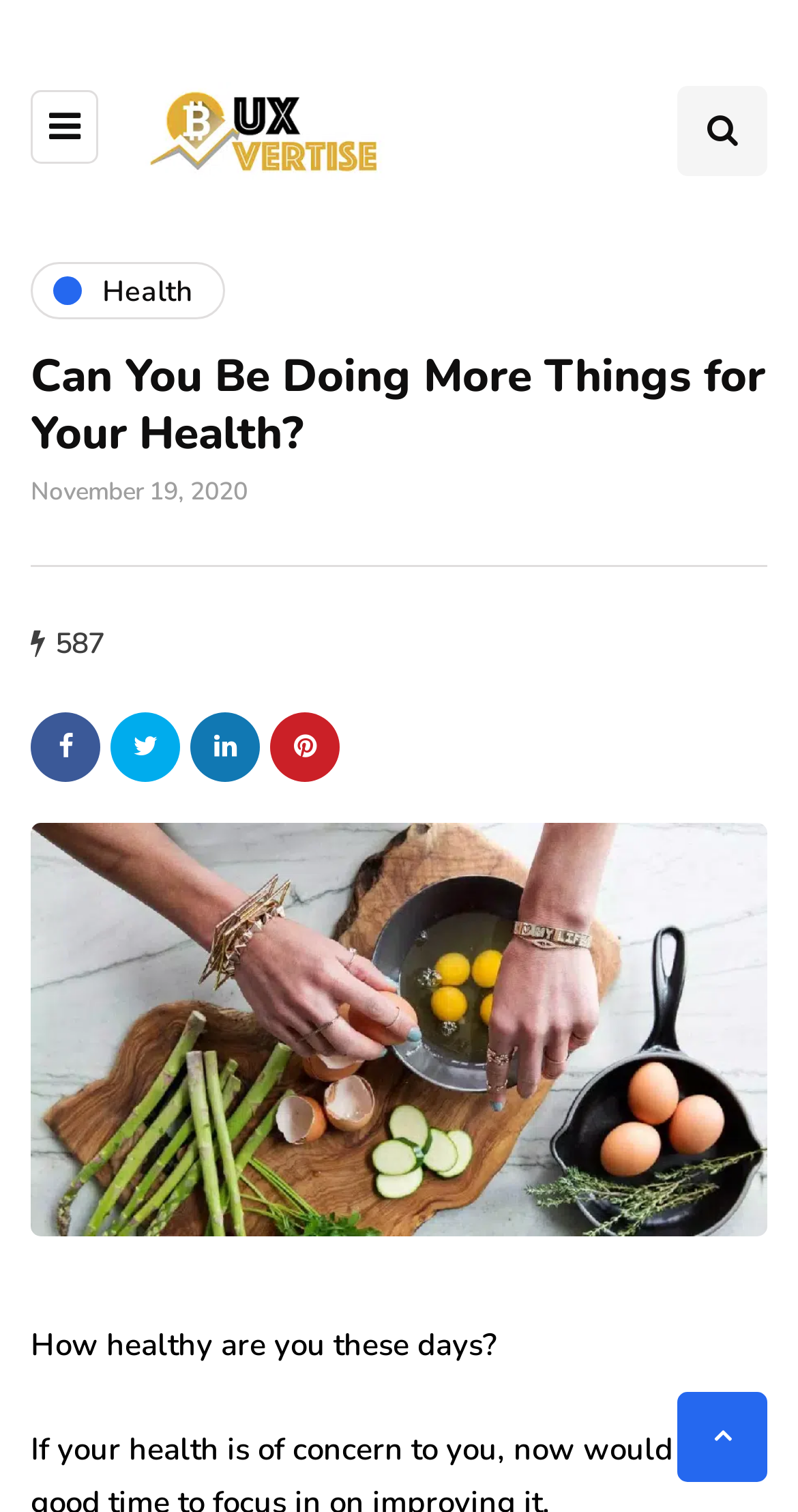Provide a single word or phrase to answer the given question: 
What is the purpose of the button at the bottom right?

Scroll to top